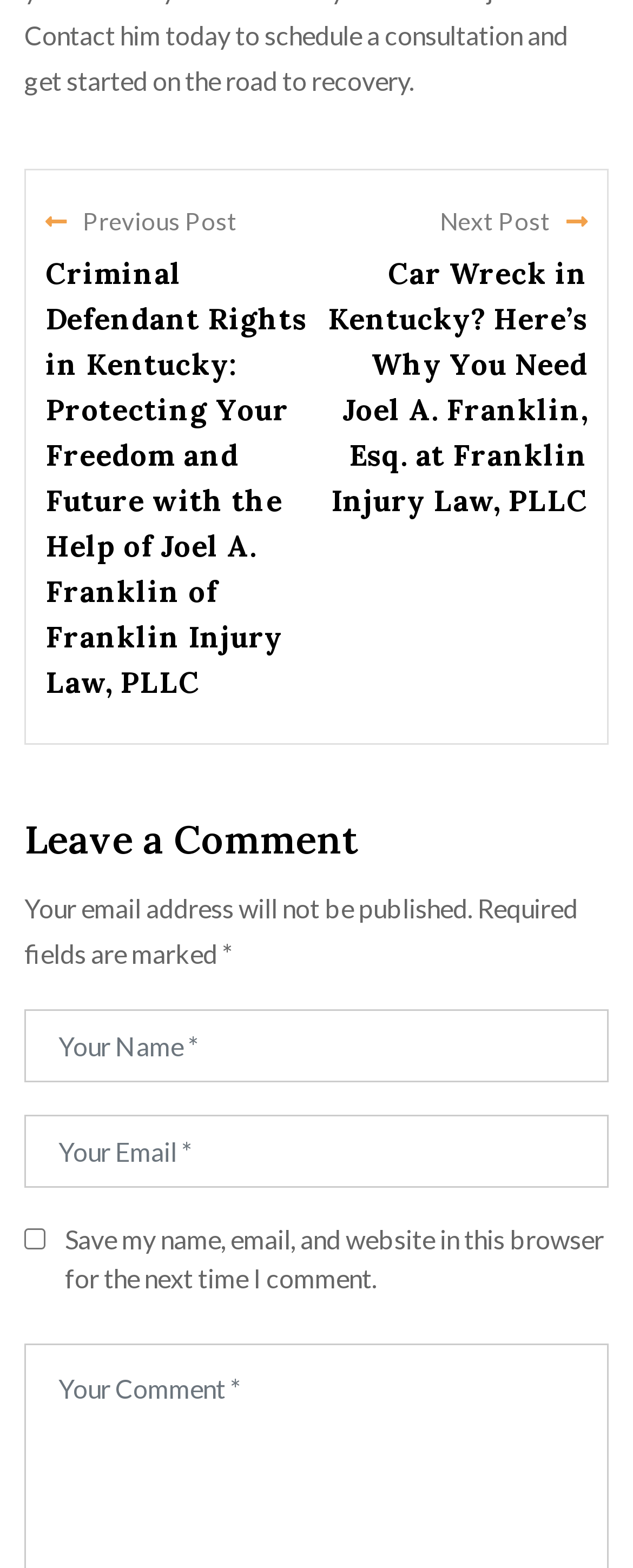Determine the bounding box of the UI component based on this description: "name="author" placeholder="Your Name *"". The bounding box coordinates should be four float values between 0 and 1, i.e., [left, top, right, bottom].

[0.038, 0.644, 0.962, 0.69]